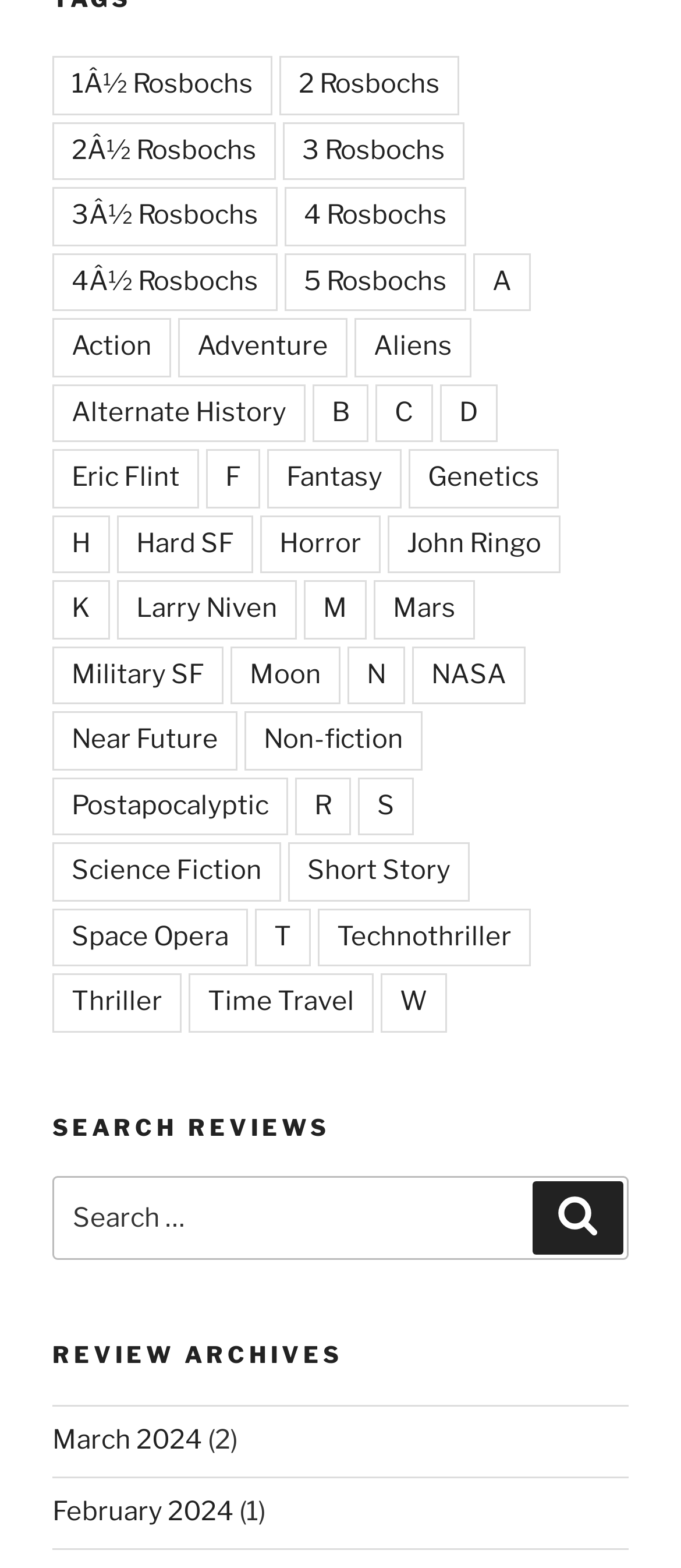Using the provided element description, identify the bounding box coordinates as (top-left x, top-left y, bottom-right x, bottom-right y). Ensure all values are between 0 and 1. Description: Larry Niven

[0.172, 0.37, 0.436, 0.407]